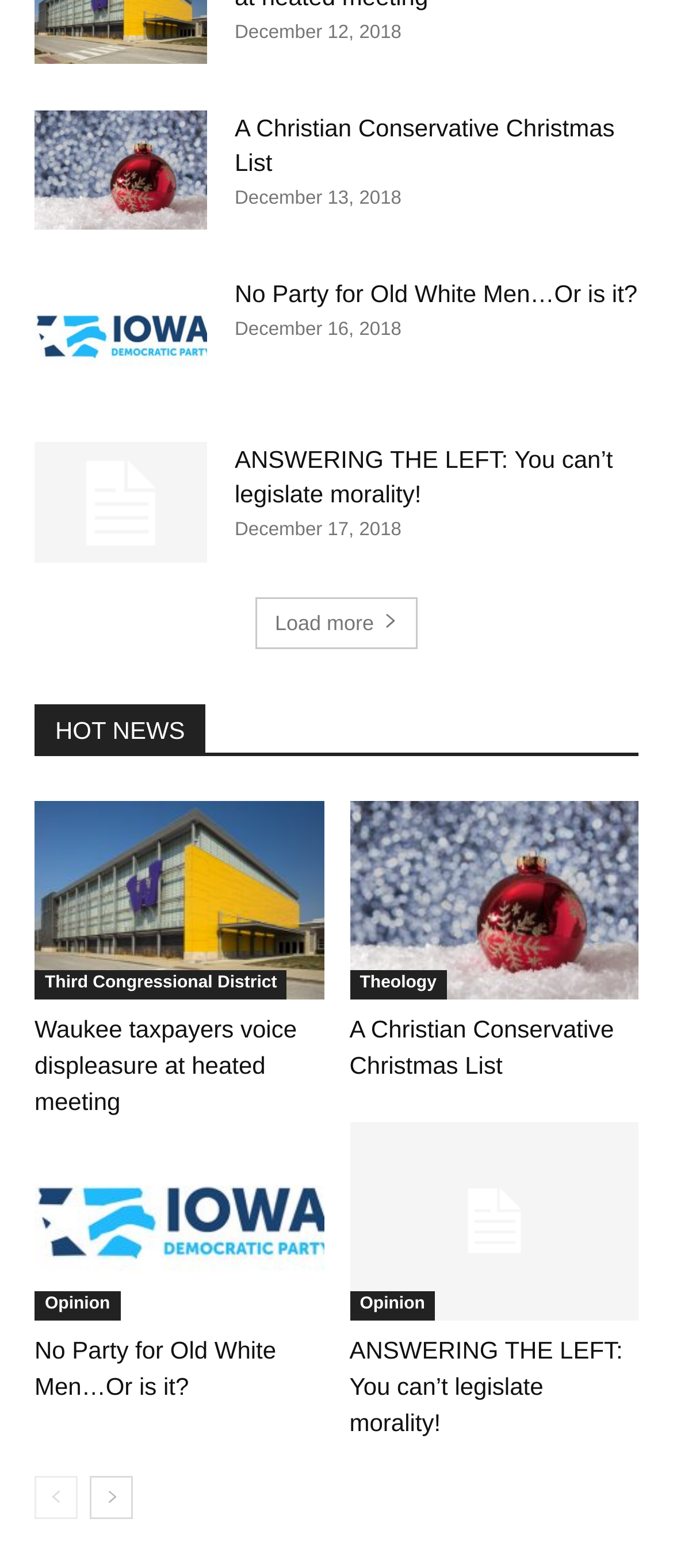What is the category of the article 'ANSWERING THE LEFT: You can’t legislate morality!'?
Kindly answer the question with as much detail as you can.

The article 'ANSWERING THE LEFT: You can’t legislate morality!' has a link with the text 'Opinion' which suggests that it belongs to the opinion category.